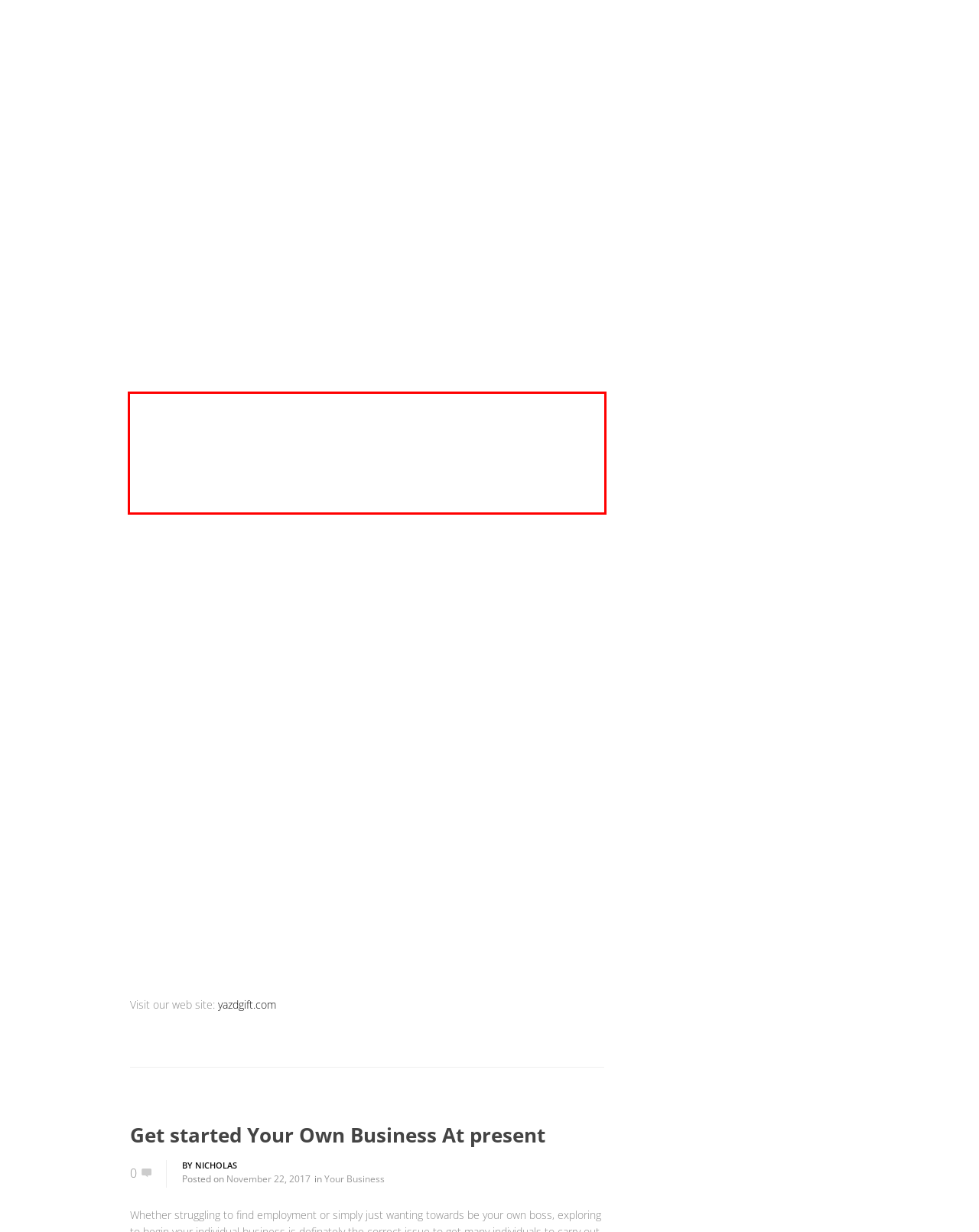Please take the screenshot of the webpage, find the red bounding box, and generate the text content that is within this red bounding box.

In fact, expenses invoice factoring can be specifically designed to eliminate the issue through slow (but solid) spending customers. It all advancements capital on your slow-moving paying debts, providing the main funds you need to cover surgical treatments. The purchase with the exact invoice discounting organization is certainly settled the moment the consumer will pay the particular bill around full. A lot of factoring agencies will boost funds using the credit excellent of your own people, furnished your current bills have time of liens, decision and various other potential encumbrances.